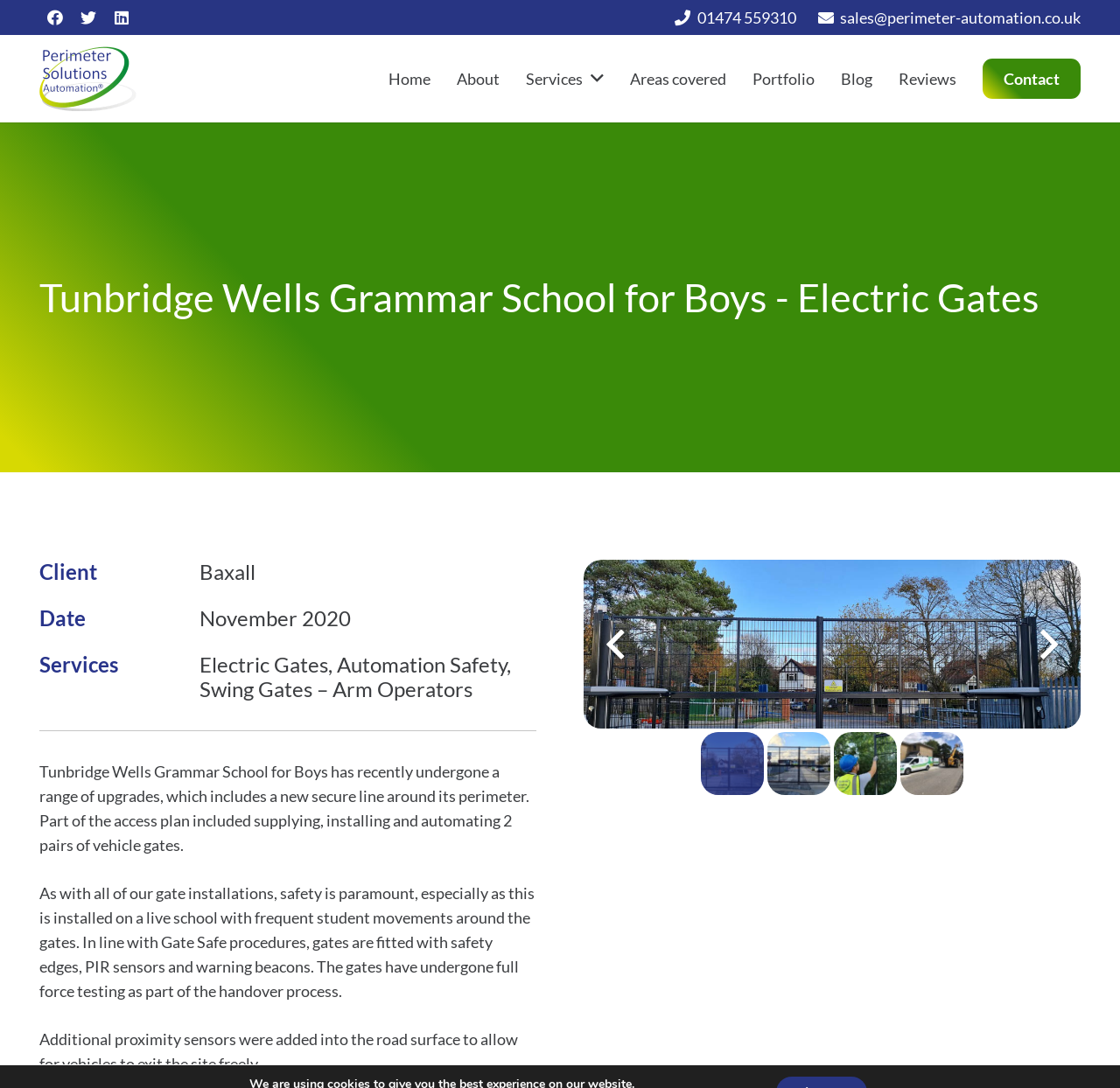Identify the bounding box coordinates necessary to click and complete the given instruction: "Click on Facebook link".

[0.035, 0.002, 0.063, 0.031]